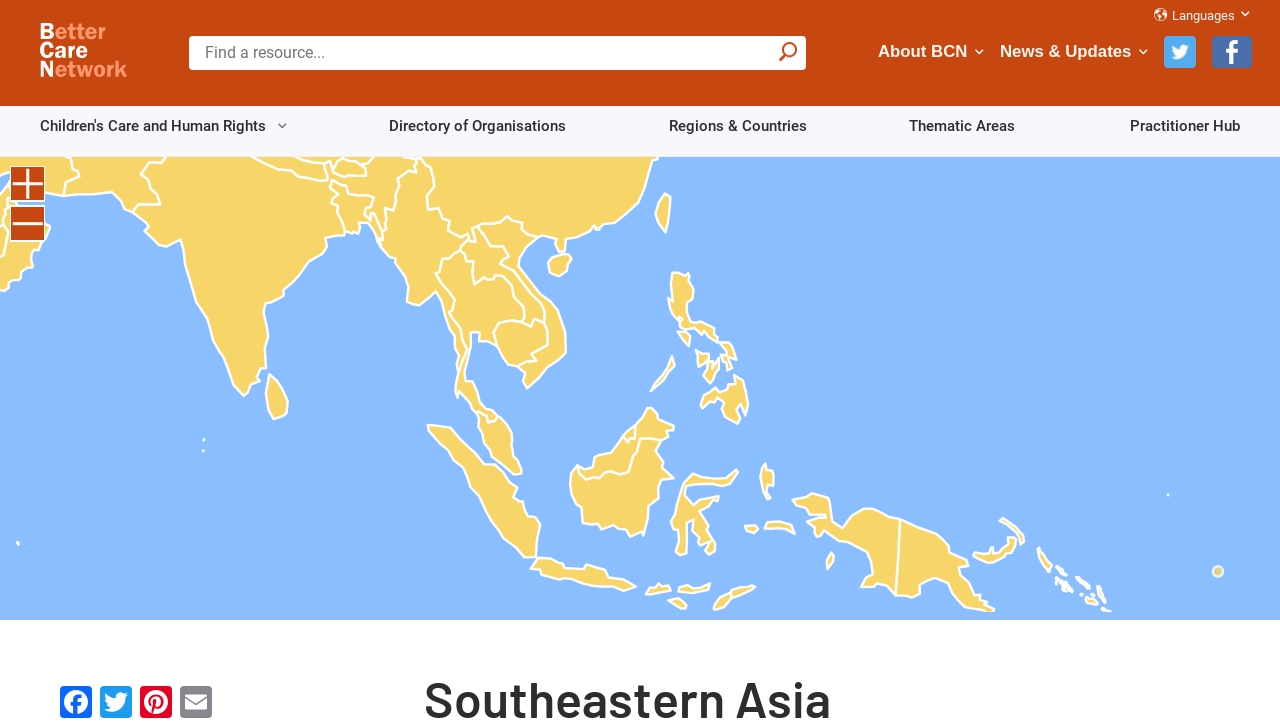Determine the coordinates of the bounding box for the clickable area needed to execute this instruction: "Go to the home page".

[0.031, 0.032, 0.099, 0.114]